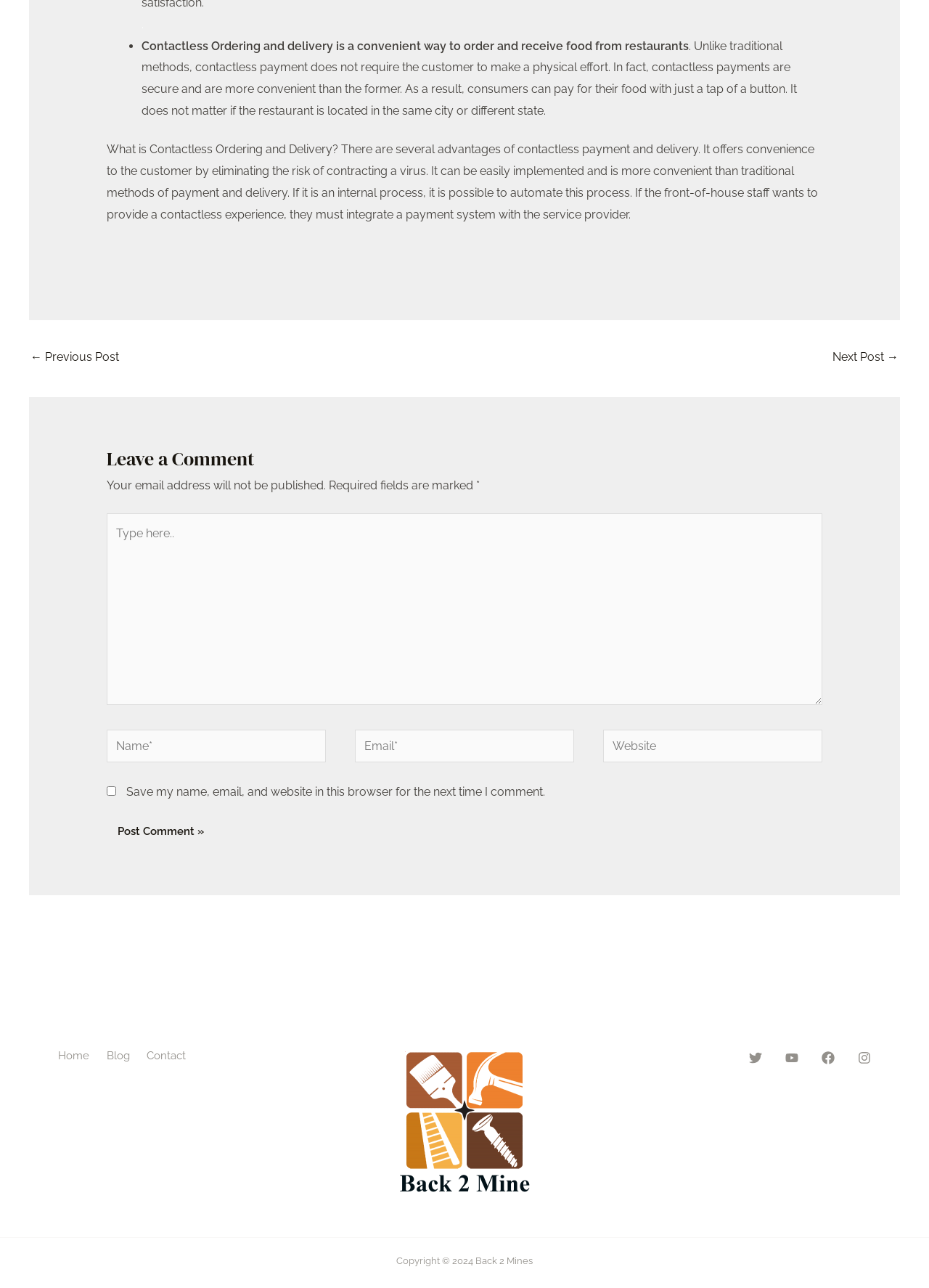Calculate the bounding box coordinates of the UI element given the description: "parent_node: Website name="url" placeholder="Website"".

[0.649, 0.566, 0.885, 0.592]